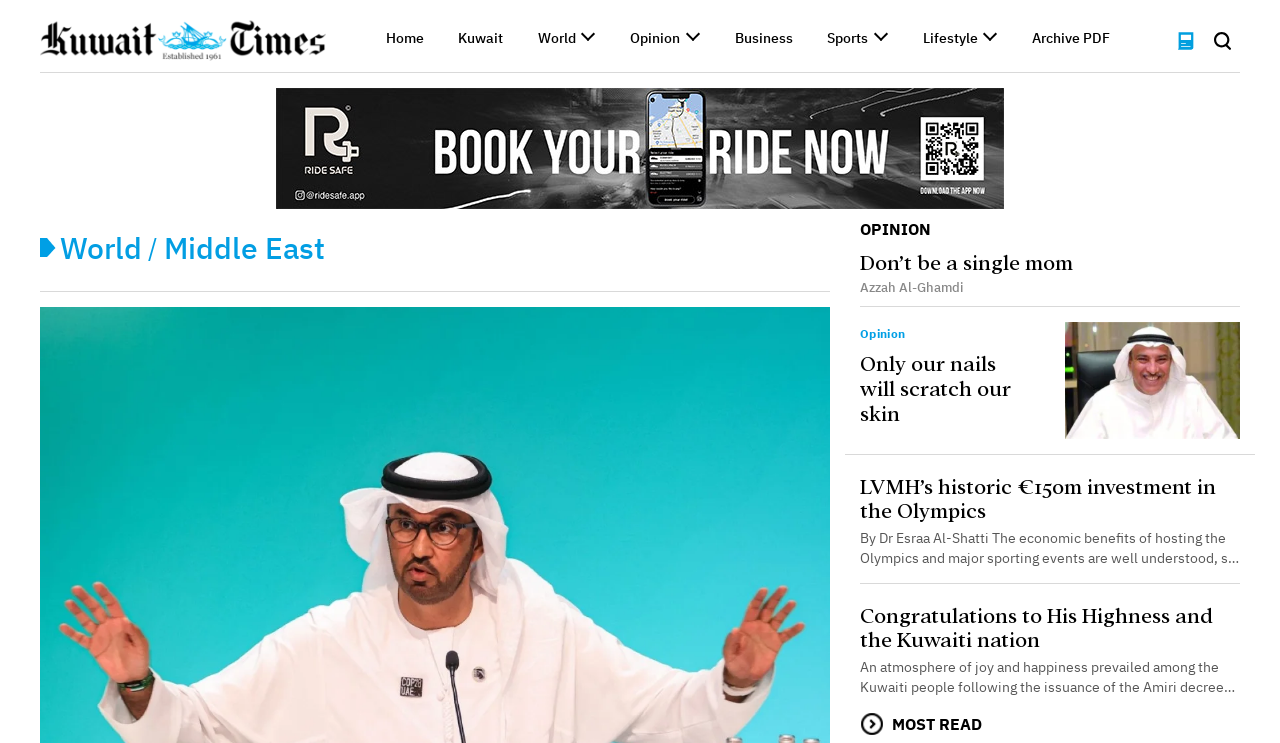Locate the UI element that matches the description World in the webpage screenshot. Return the bounding box coordinates in the format (top-left x, top-left y, bottom-right x, bottom-right y), with values ranging from 0 to 1.

[0.42, 0.044, 0.45, 0.068]